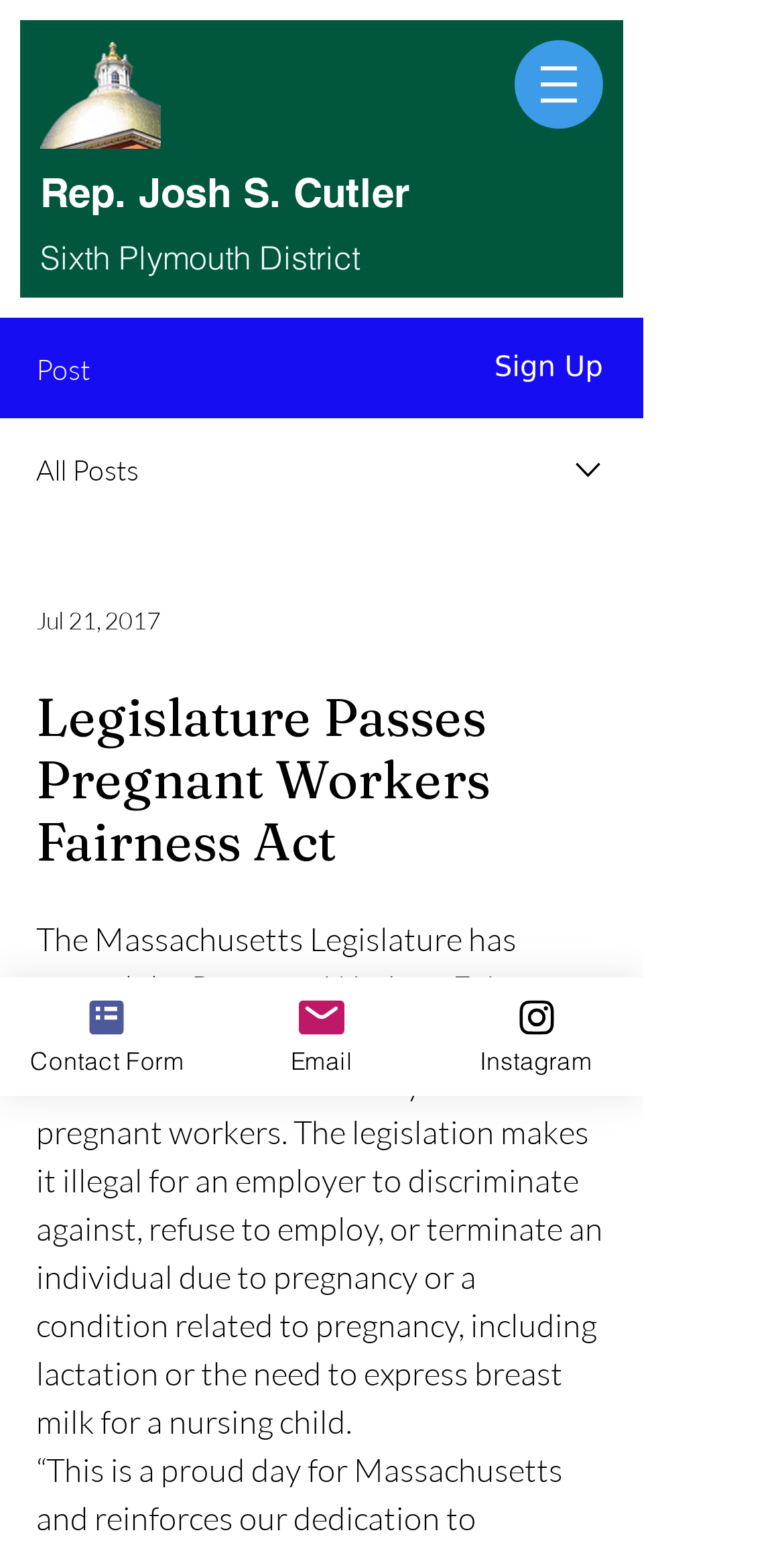Who is the author of the article?
Based on the visual information, provide a detailed and comprehensive answer.

I found the author's name by looking at the heading element that says 'Rep. Josh S. Cutler' which is located above the article content.